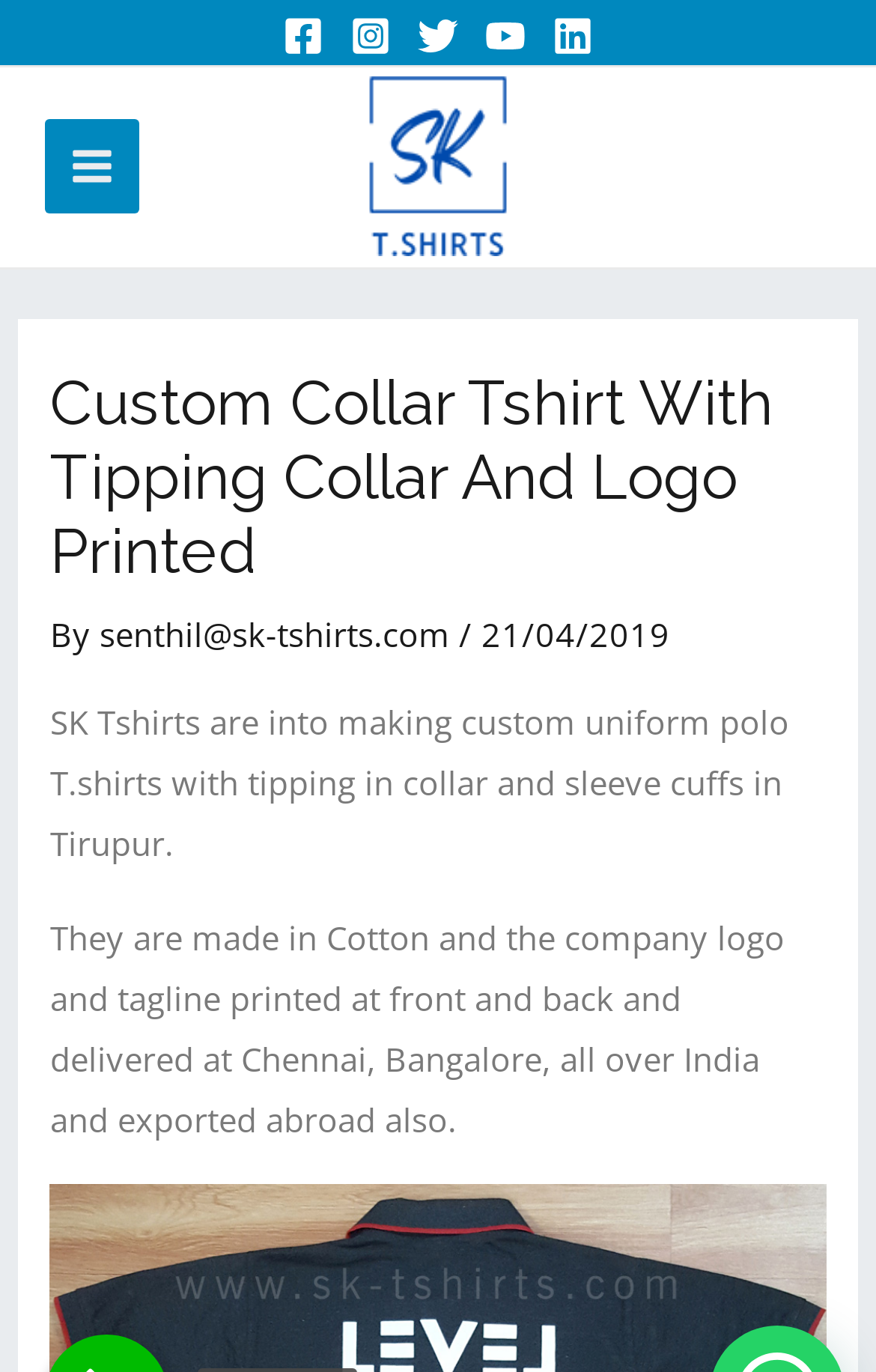Deliver a detailed narrative of the webpage's visual and textual elements.

The webpage is about SK Tshirts, a company that specializes in making custom uniform polo T-shirts with tipping in collar and sleeve cuffs in Tirupur. 

At the top of the page, there are five social media links, namely Facebook, Instagram, Twitter, YouTube, and Linkedin, each accompanied by an image. These links are positioned horizontally, with Facebook on the left and Linkedin on the right.

Below the social media links, there is a main menu button on the left, accompanied by an image. To the right of the main menu button, there is a link to Sk-tshirts, which is also accompanied by an image.

The main content of the webpage is divided into two sections. The first section is a header area that contains the title "Custom Collar Tshirt With Tipping Collar And Logo Printed" and some additional information, including the text "By senthil@sk-tshirts.com / 21/04/2019".

The second section is a paragraph area that contains two blocks of text. The first block of text describes the company's products, stating that they make custom uniform polo T-shirts with tipping in collar and sleeve cuffs in Tirupur. The second block of text provides more details about the products, mentioning that they are made of cotton and have the company logo and tagline printed on them, and that they are delivered to various locations in India and abroad.